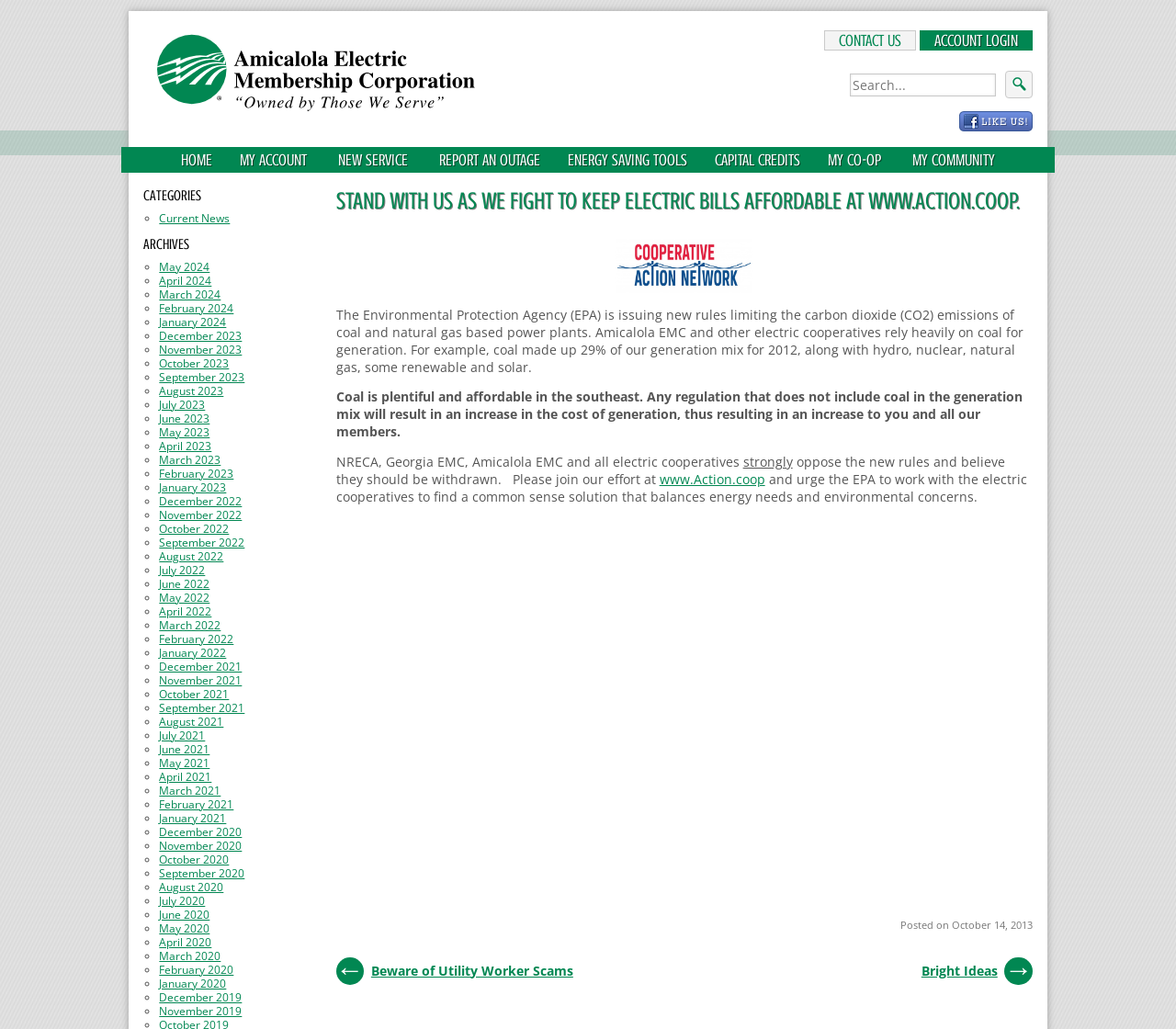Pinpoint the bounding box coordinates of the area that should be clicked to complete the following instruction: "Like us on Facebook". The coordinates must be given as four float numbers between 0 and 1, i.e., [left, top, right, bottom].

[0.816, 0.114, 0.878, 0.131]